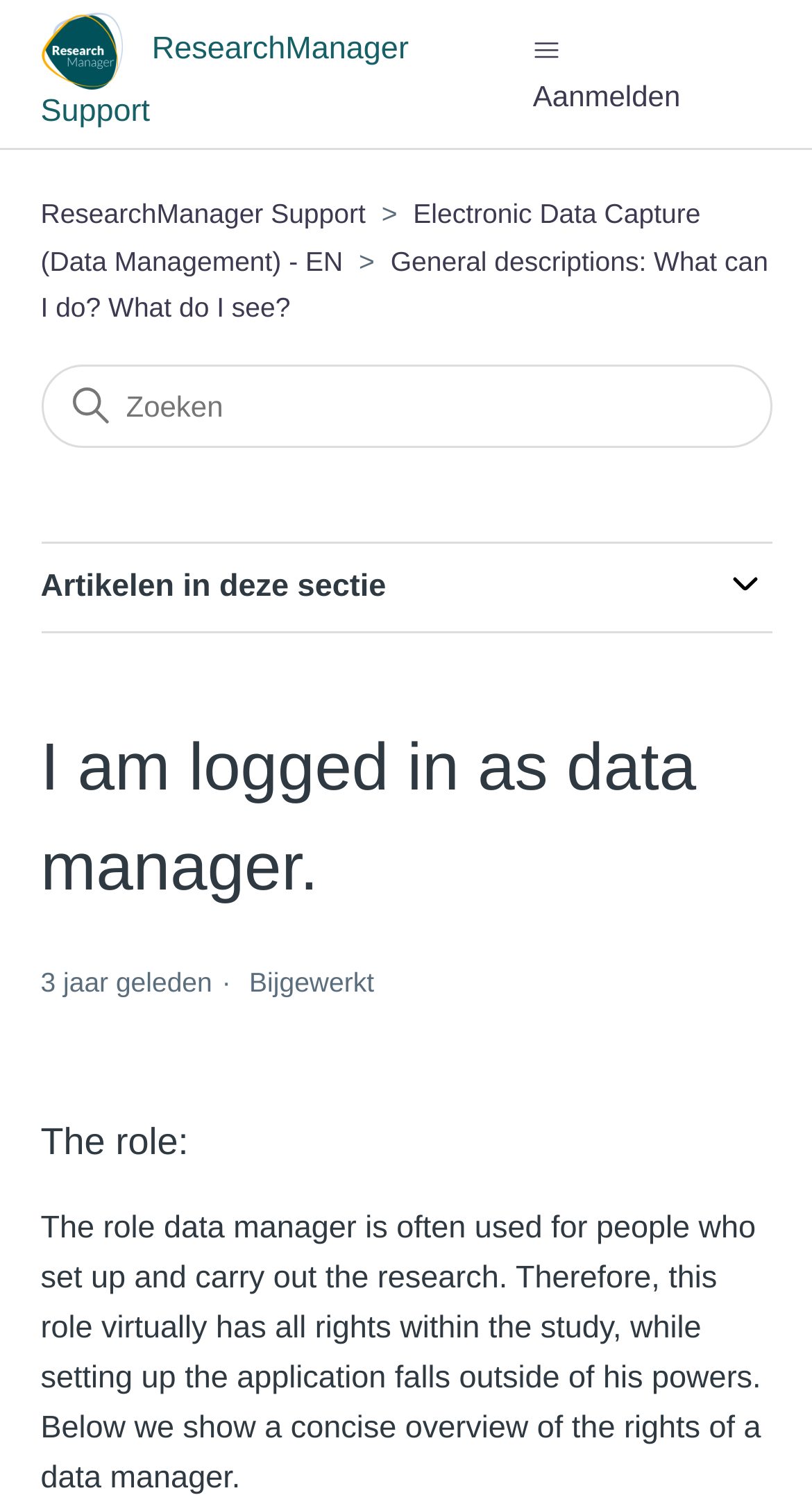Determine the bounding box coordinates for the HTML element described here: "parent_node: Artikelen in deze sectie".

[0.886, 0.373, 0.95, 0.407]